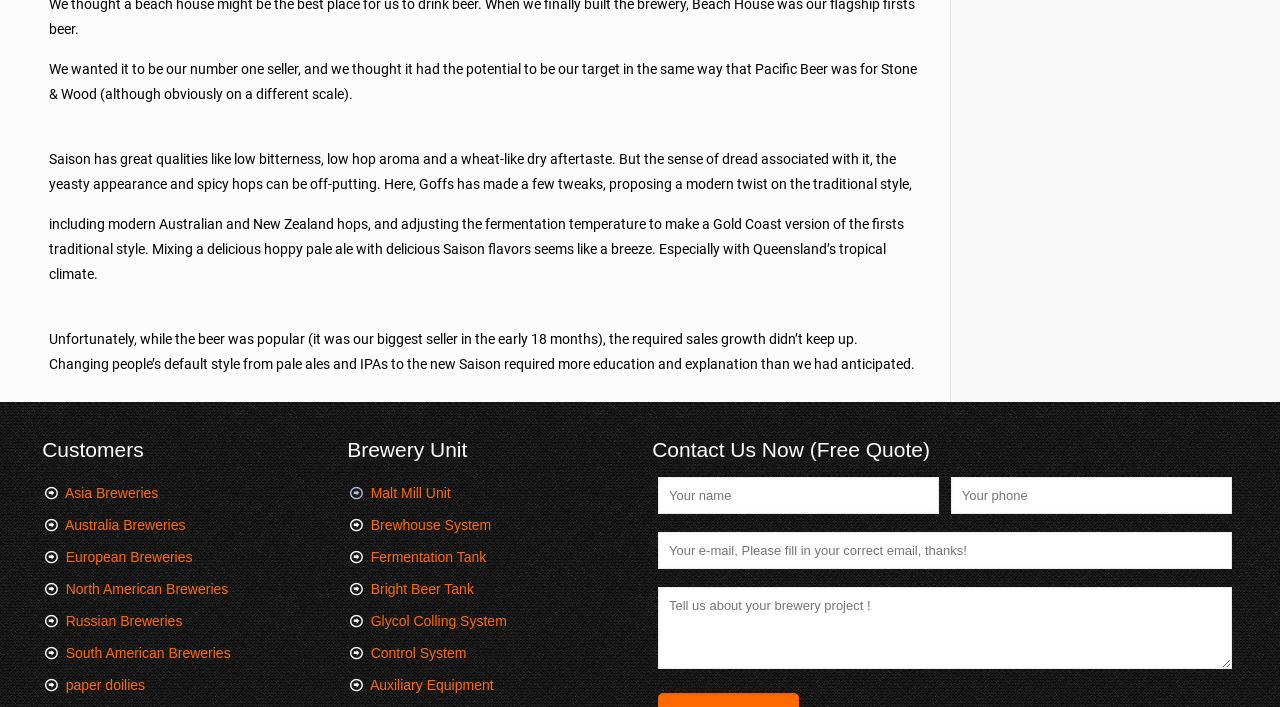Please determine the bounding box coordinates of the area that needs to be clicked to complete this task: 'Click on Brewhouse System'. The coordinates must be four float numbers between 0 and 1, formatted as [left, top, right, bottom].

[0.29, 0.731, 0.384, 0.754]